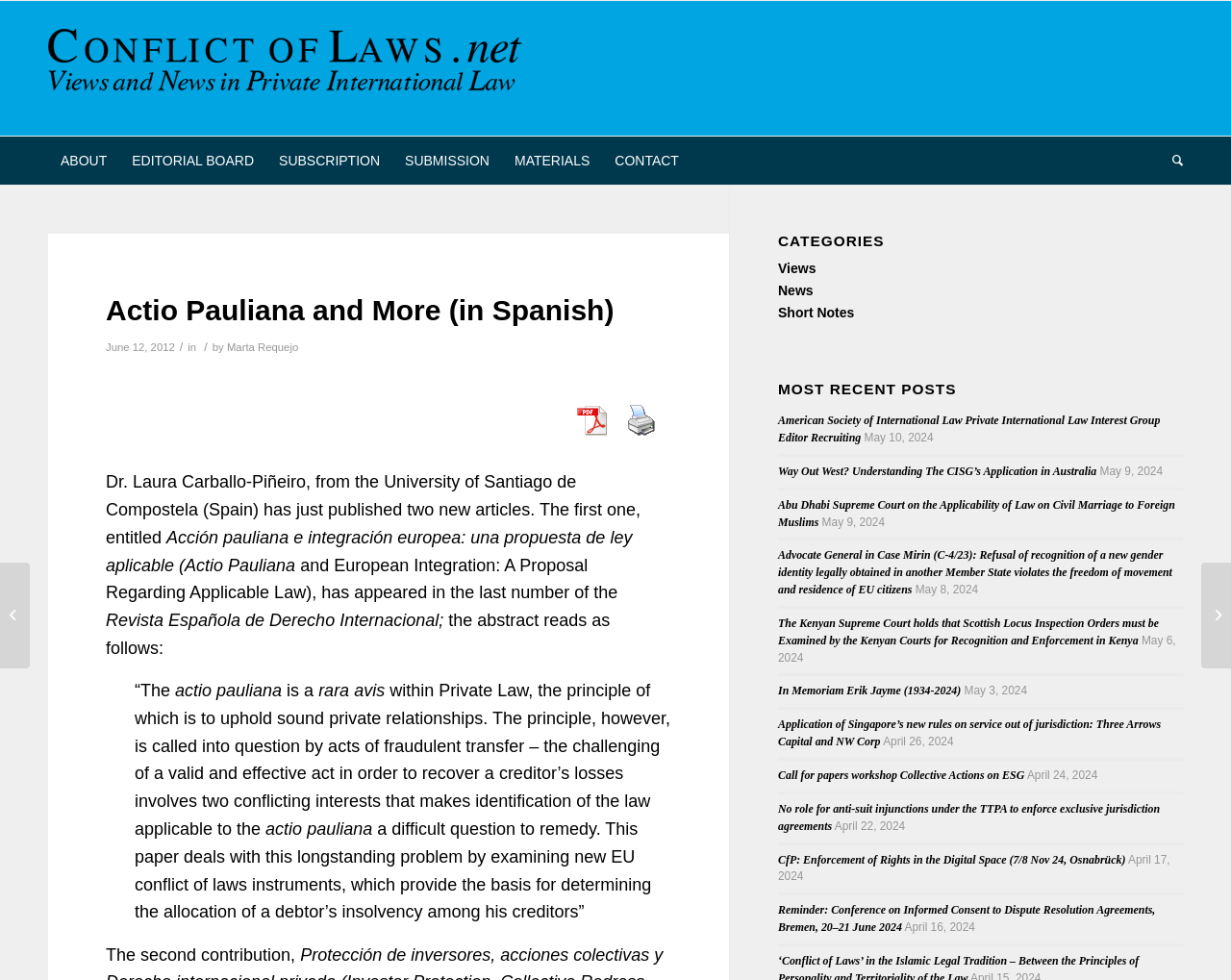Provide the bounding box coordinates of the HTML element described as: "alt="image_pdf" title="View PDF"". The bounding box coordinates should be four float numbers between 0 and 1, i.e., [left, top, right, bottom].

[0.46, 0.408, 0.501, 0.45]